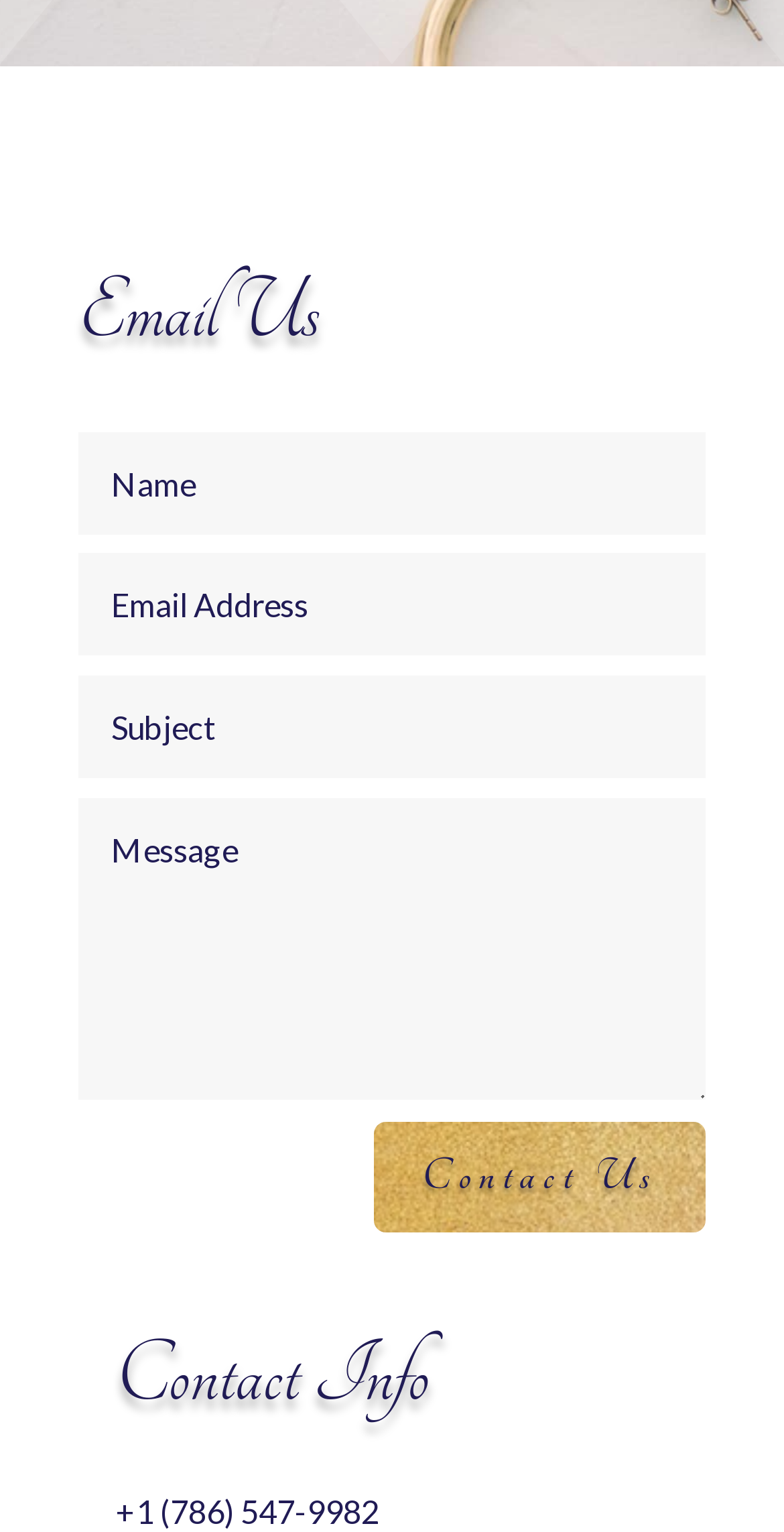Determine the bounding box coordinates of the UI element that matches the following description: "title="Delen via Twitter"". The coordinates should be four float numbers between 0 and 1 in the format [left, top, right, bottom].

None